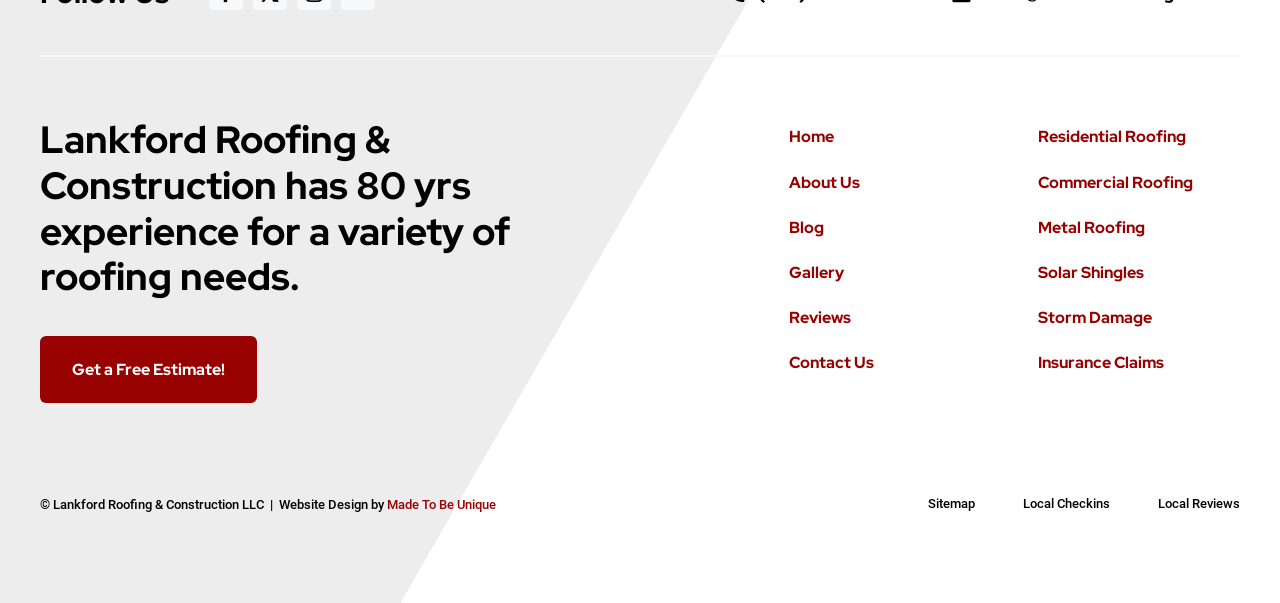Show me the bounding box coordinates of the clickable region to achieve the task as per the instruction: "Check the website's sitemap".

[0.725, 0.818, 0.762, 0.858]